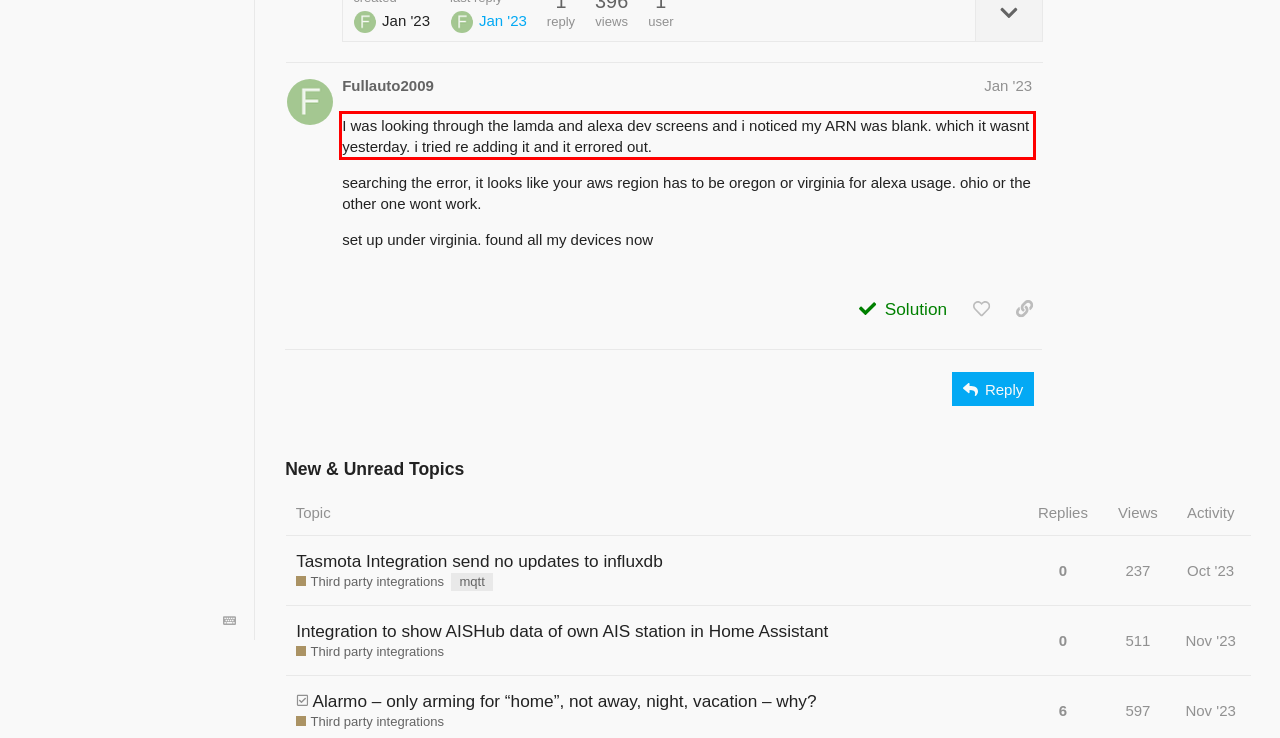Using the provided webpage screenshot, identify and read the text within the red rectangle bounding box.

I was looking through the lamda and alexa dev screens and i noticed my ARN was blank. which it wasnt yesterday. i tried re adding it and it errored out.